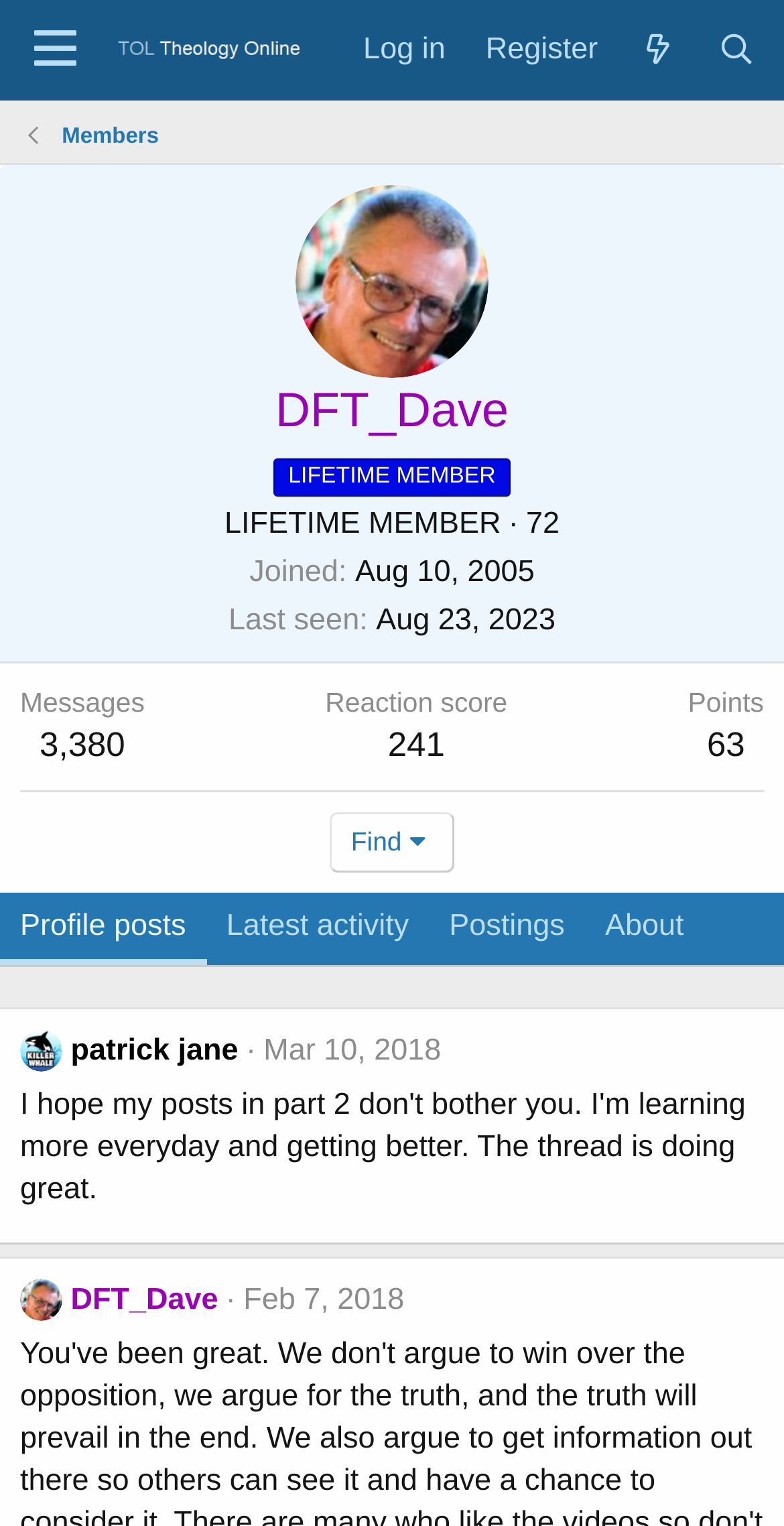Find the bounding box coordinates of the clickable element required to execute the following instruction: "Click the menu button". Provide the coordinates as four float numbers between 0 and 1, i.e., [left, top, right, bottom].

[0.01, 0.0, 0.13, 0.065]